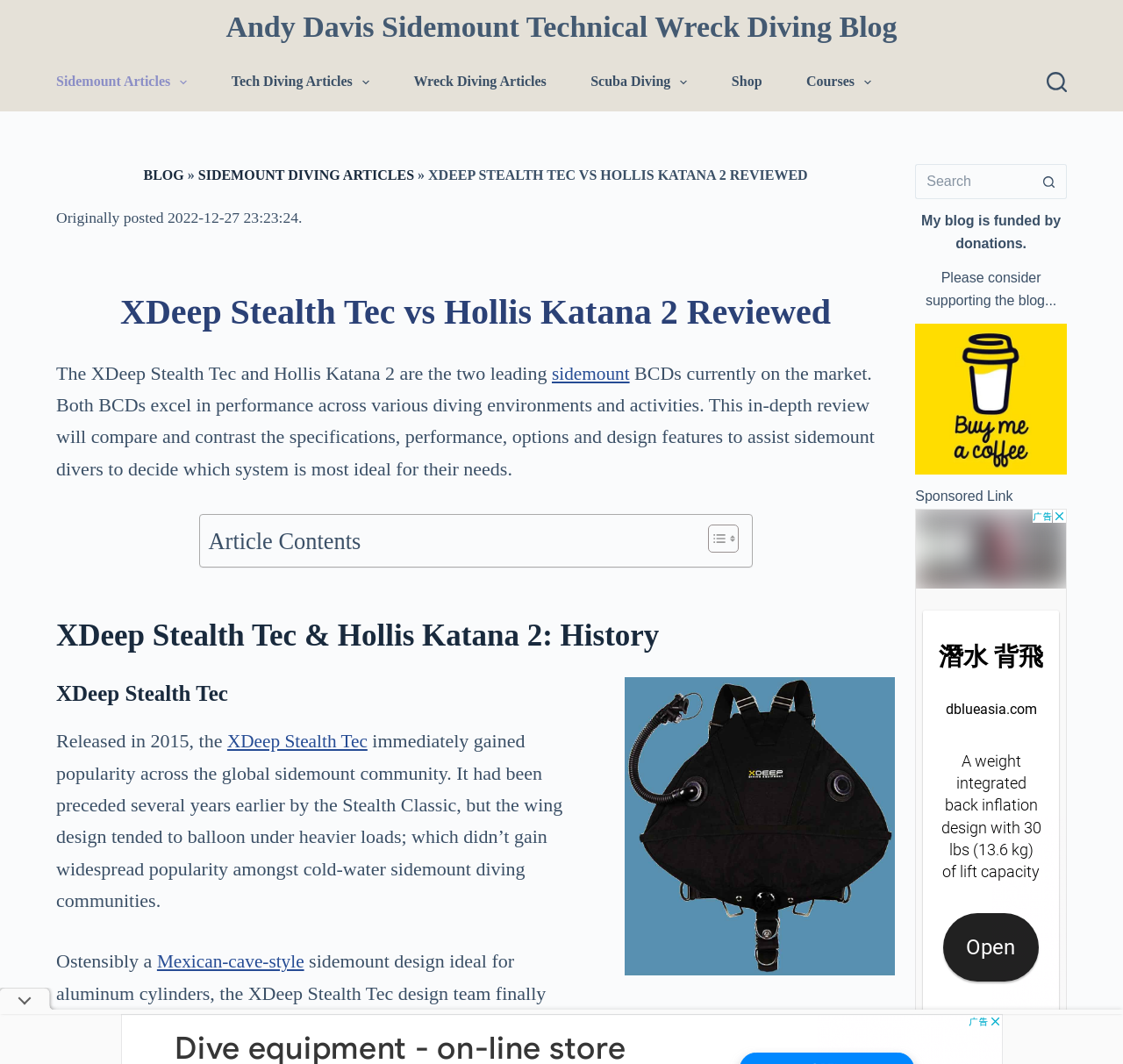By analyzing the image, answer the following question with a detailed response: What is the text of the first link on the webpage?

The first link on the webpage is located at the top-left corner with a bounding box coordinate of [0.0, 0.0, 0.031, 0.016]. The text of this link is 'Skip to content'.